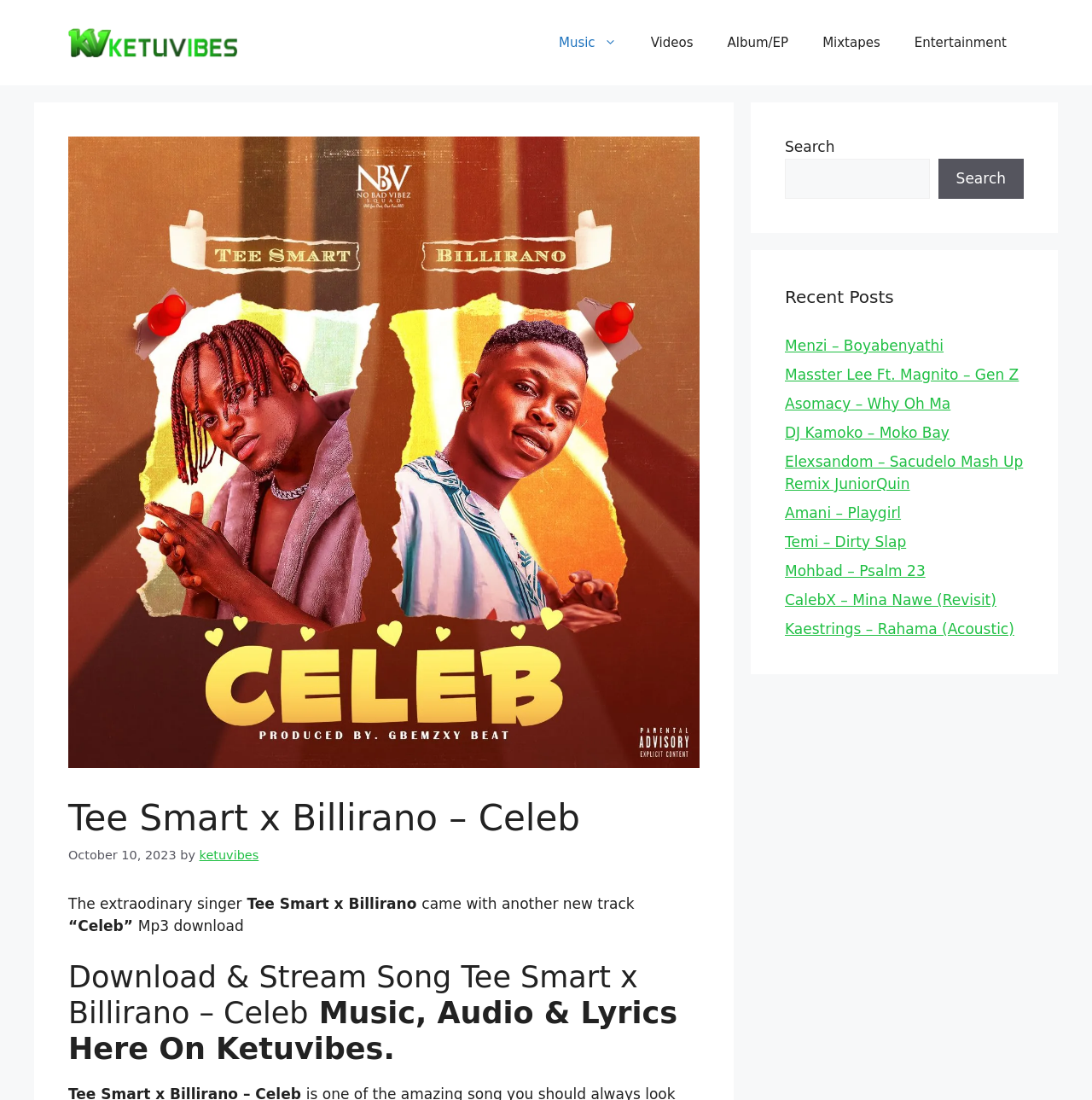Elaborate on the information and visuals displayed on the webpage.

The webpage is about a music download platform, specifically featuring the song "Celeb" by Tee Smart x Billirano. At the top, there is a banner with the site's logo, "ketuvibes", accompanied by a navigation menu with links to different sections such as Music, Videos, Album/EP, Mixtapes, and Entertainment.

Below the navigation menu, there is a large image of the song's cover art, taking up most of the width of the page. To the left of the image, there is a header section with the song title "Tee Smart x Billirano – Celeb" and the release date "October 10, 2023". The song's description is written in a paragraph, stating that the extraordinary singer Tee Smart x Billirano has come with another new track "Celeb" for Mp3 download.

Further down, there is a heading that reads "Download & Stream Song Tee Smart x Billirano – Celeb Music, Audio & Lyrics Here On Ketuvibes." This section likely contains the download and streaming options for the song.

On the right side of the page, there is a search bar with a button, allowing users to search for specific content. Below the search bar, there is a section titled "Recent Posts" that lists several links to other music tracks, including "Menzi – Boyabenyathi", "Masster Lee Ft. Magnito – Gen Z", and others.